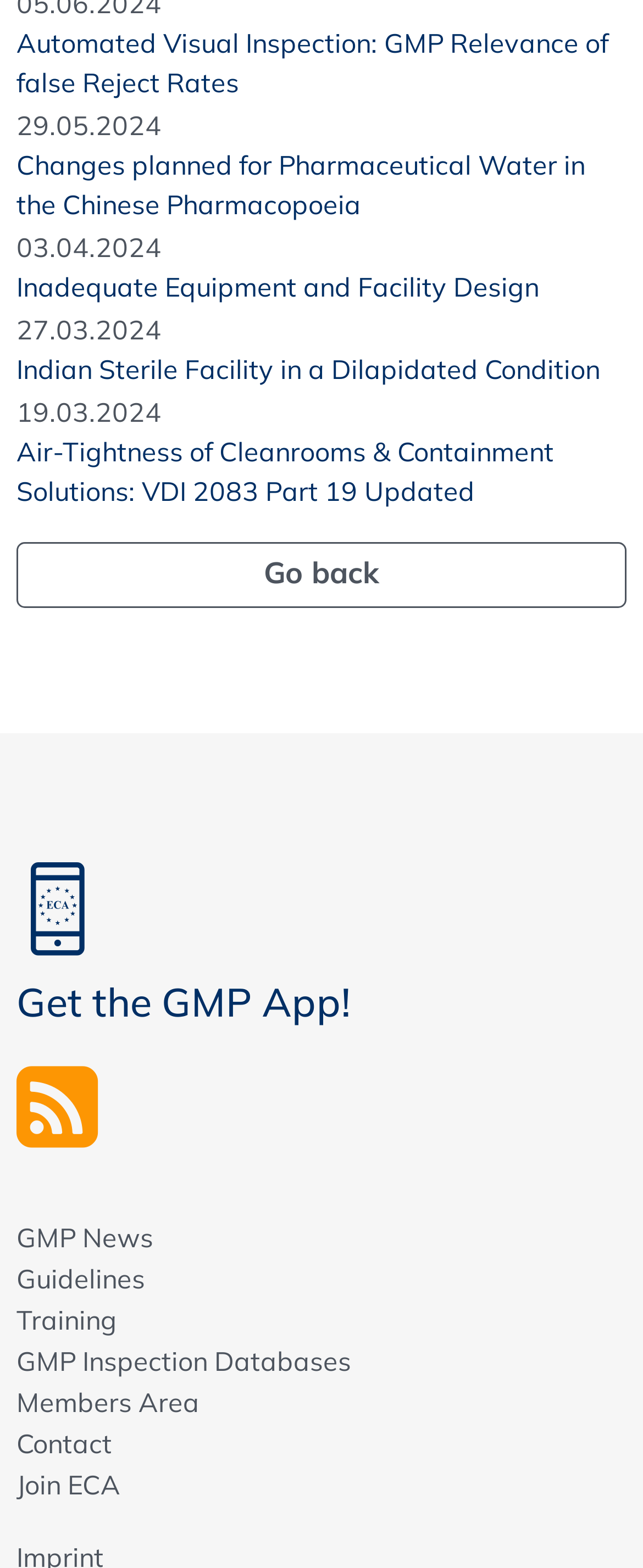Using the description: "Join ECA", identify the bounding box of the corresponding UI element in the screenshot.

[0.026, 0.934, 0.187, 0.96]